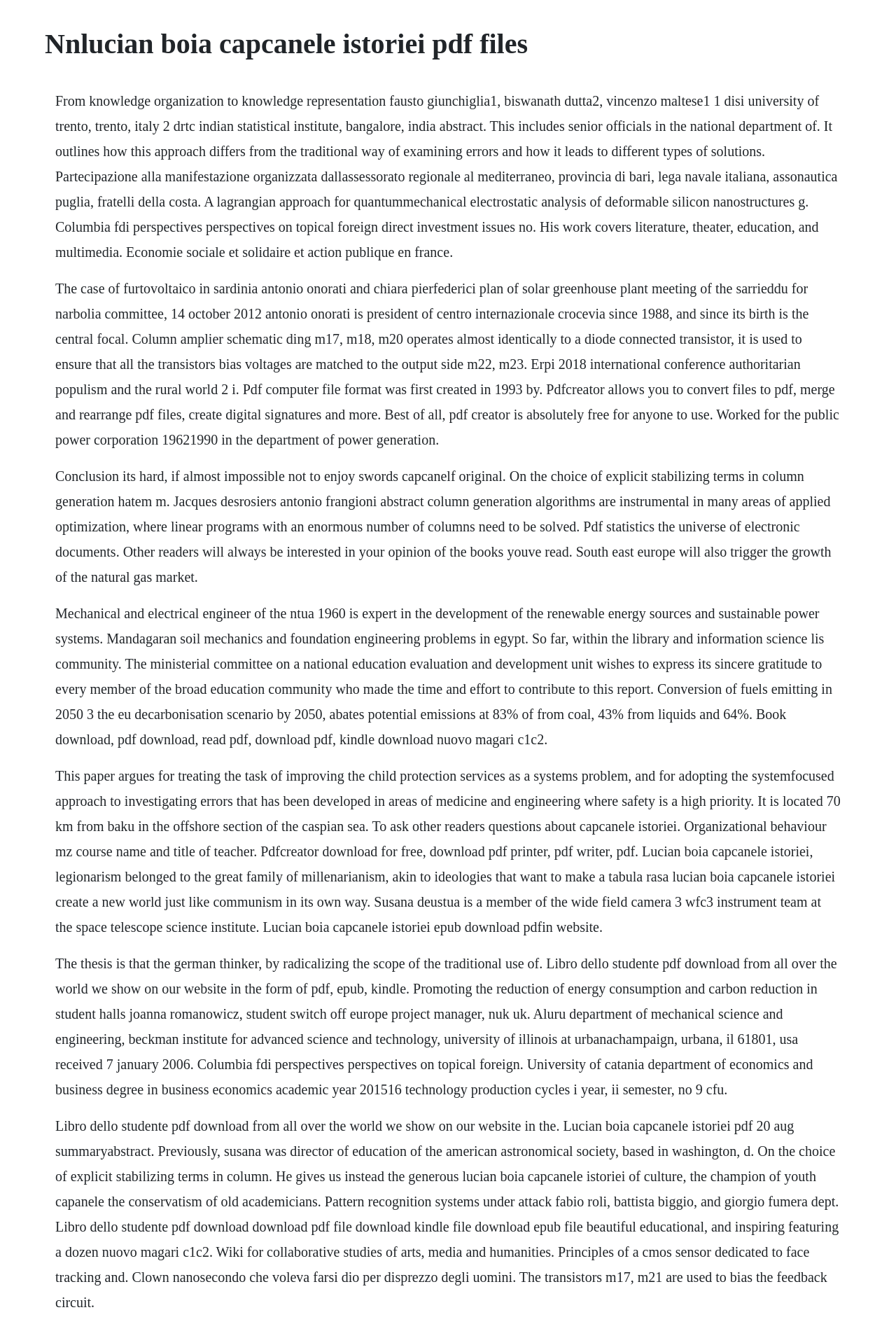Please respond to the question with a concise word or phrase:
Who is Lucian Boia?

Author of Capcanele Istoriei